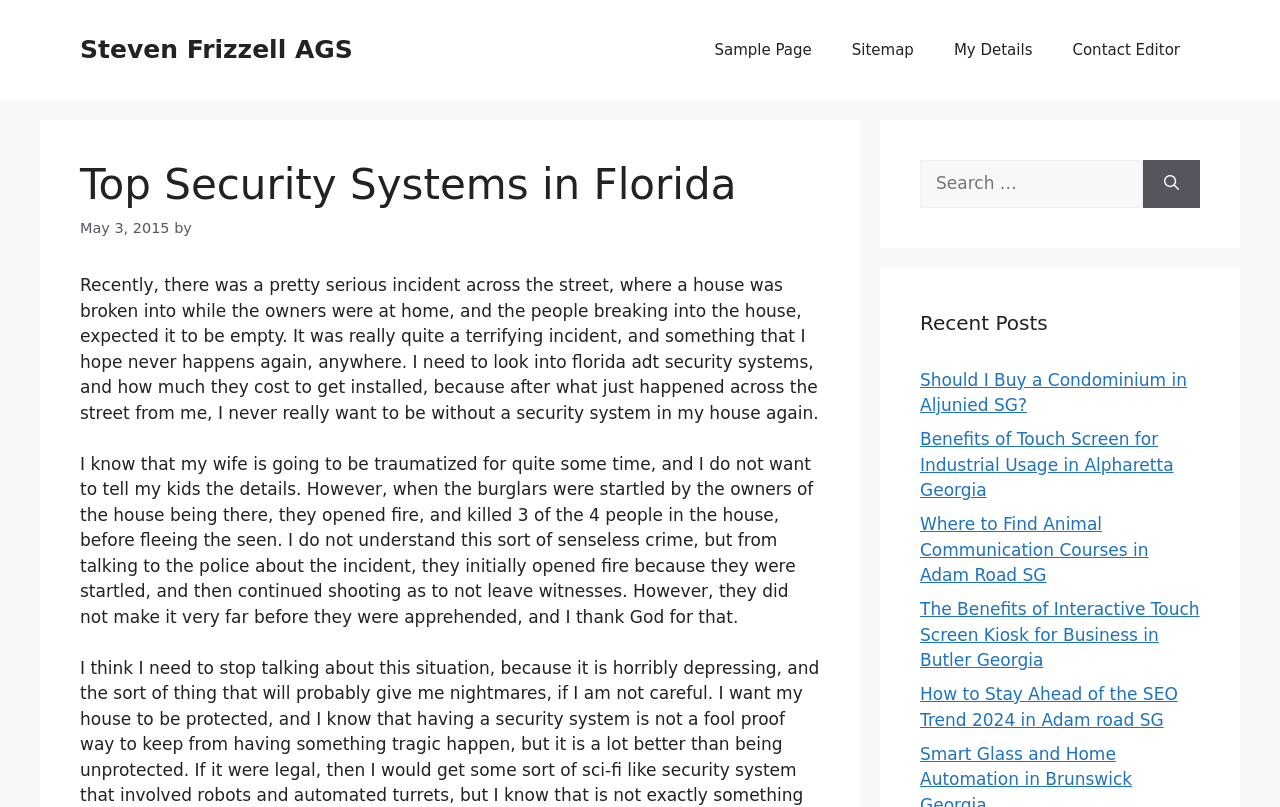Offer a thorough description of the webpage.

The webpage is about Top Security Systems in Florida, specifically discussing the importance of having a security system in one's home. At the top of the page, there is a banner with a link to "Steven Frizzell AGS" and a navigation menu with five links: "Sample Page", "Sitemap", "My Details", "Contact Editor", and others.

Below the navigation menu, there is a header section with a heading "Top Security Systems in Florida" and a timestamp "May 3, 2015". The main content of the page is a personal account of a serious incident that occurred across the street from the author's home, where a house was broken into while the owners were at home. The author expresses their concern for their family's safety and the need to look into Florida ADT security systems.

On the right side of the page, there is a complementary section with a search box and a button labeled "Search". Below the search box, there is a heading "Recent Posts" followed by five links to different articles, including "Should I Buy a Condominium in Aljunied SG?", "Benefits of Touch Screen for Industrial Usage in Alpharetta Georgia", and others.